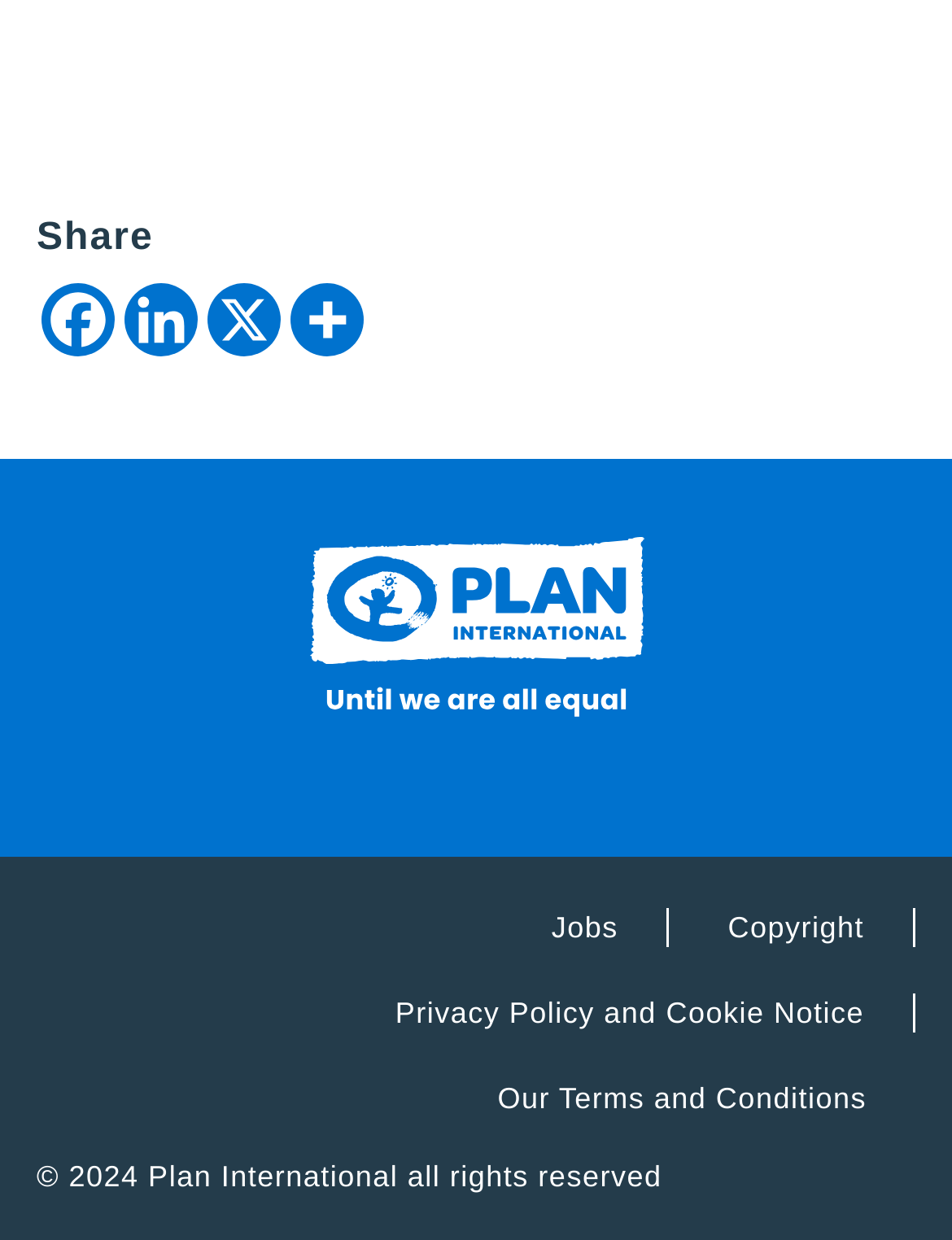Locate the bounding box coordinates of the area you need to click to fulfill this instruction: 'Share on Facebook'. The coordinates must be in the form of four float numbers ranging from 0 to 1: [left, top, right, bottom].

[0.044, 0.228, 0.121, 0.287]